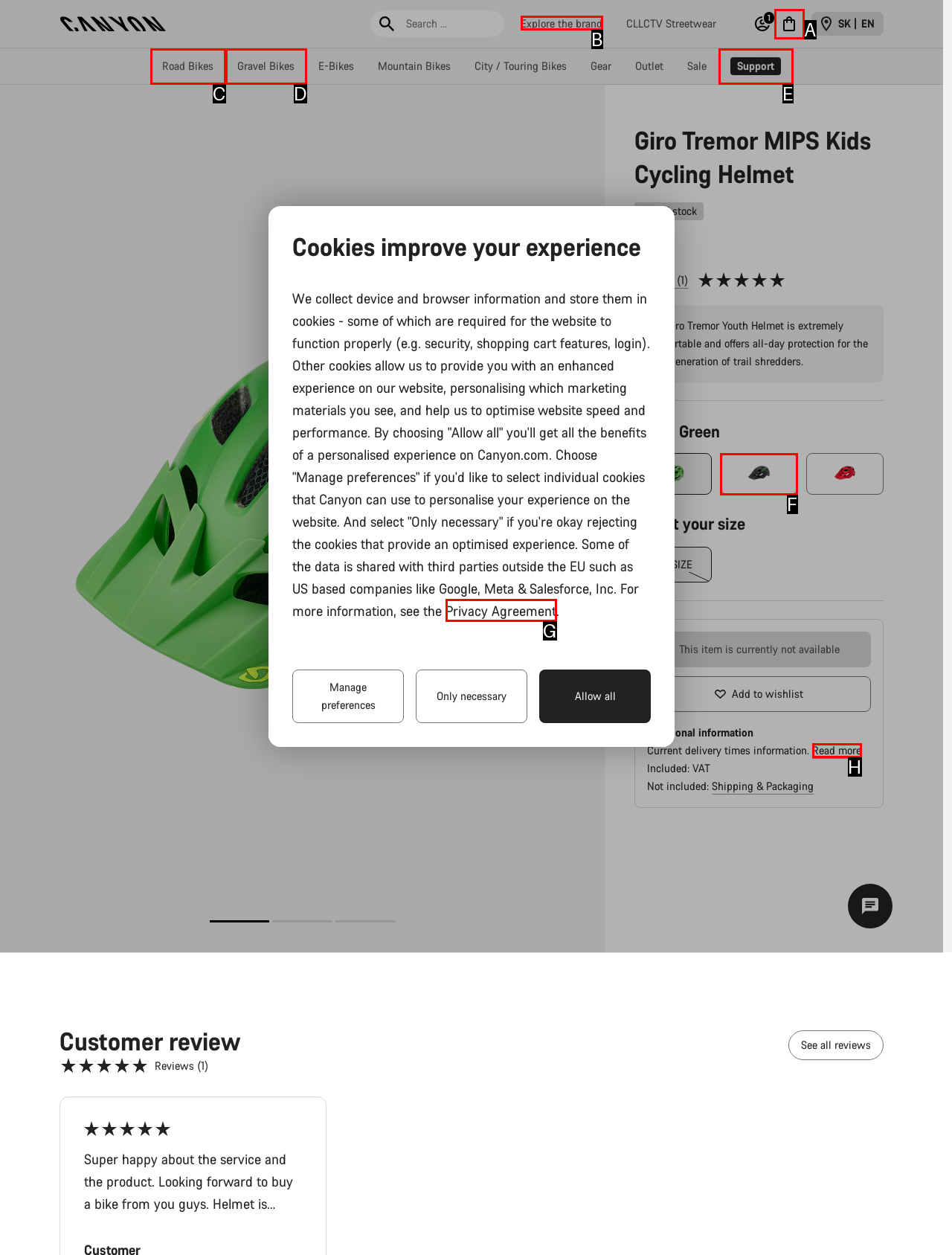Please indicate which HTML element to click in order to fulfill the following task: Click on the 'Search' button Respond with the letter of the chosen option.

None